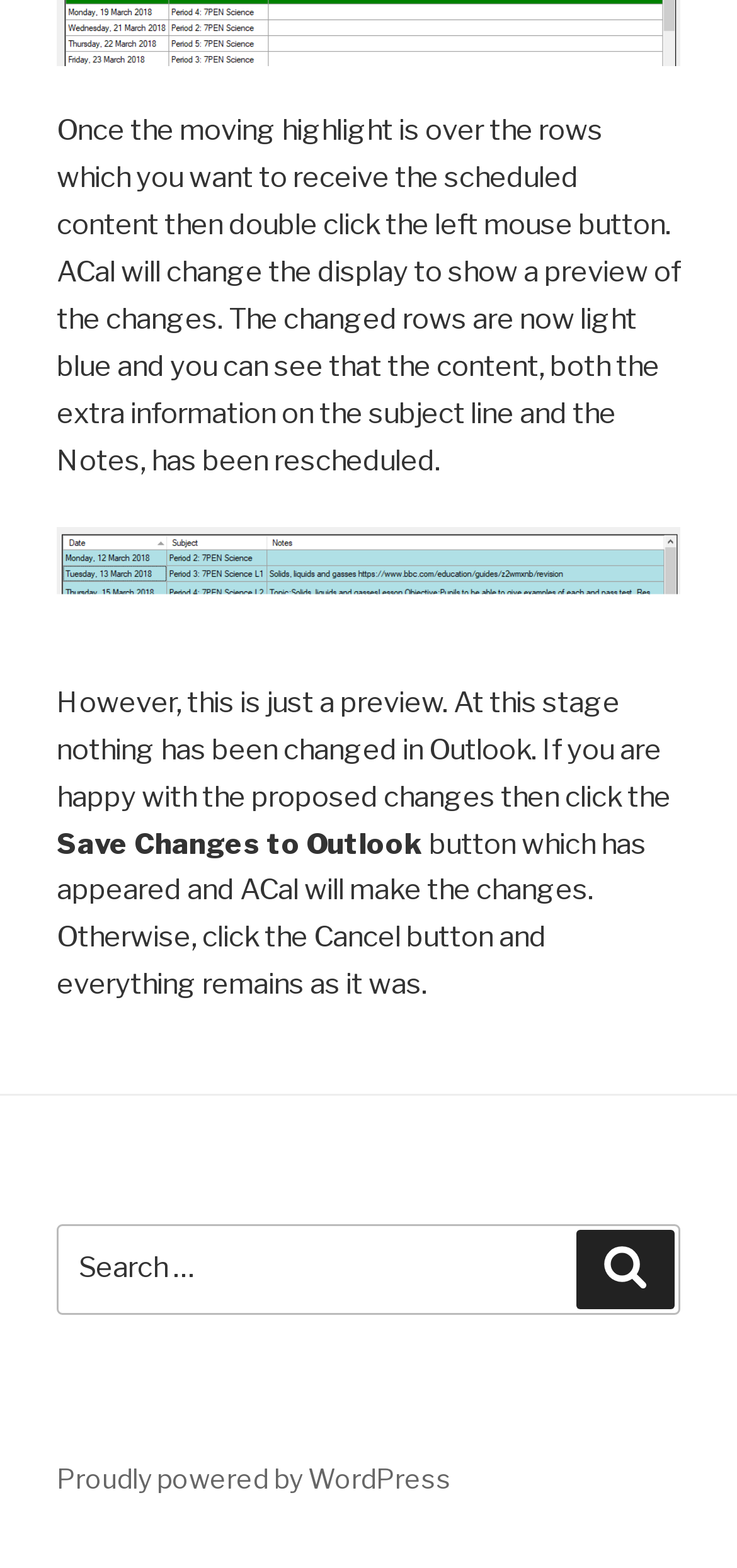What platform is powering the website?
Based on the screenshot, answer the question with a single word or phrase.

WordPress